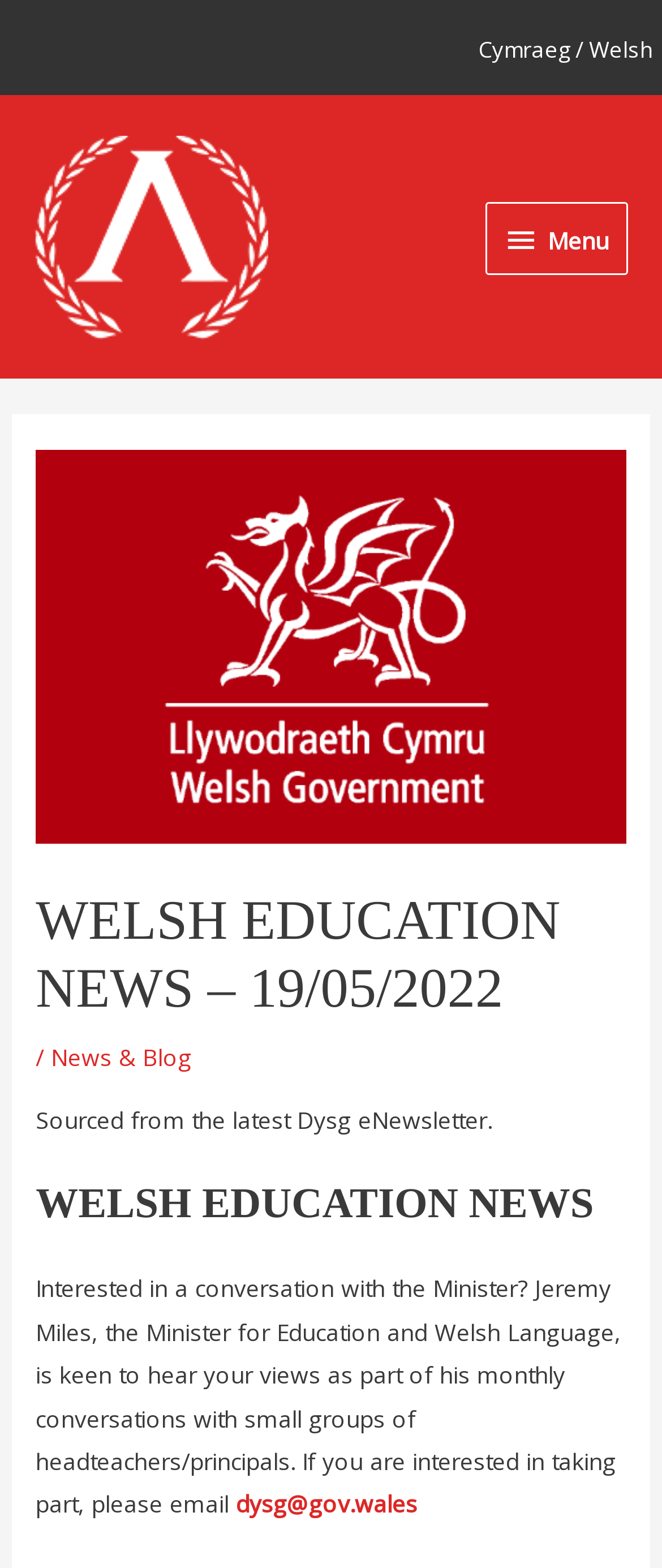Give a detailed account of the webpage, highlighting key information.

The webpage is titled "WELSH EDUCATION NEWS – 19/05/2022" and is provided by Apollo Teaching. At the top left corner, there is a navigation menu labeled "Menu" with a link to switch to Welsh language. Next to it, there is a link to the Apollo Teaching website, accompanied by an image of the Apollo Teaching logo.

On the right side of the top section, there is a button to expand or collapse the primary menu. Below this button, there is a header section that spans almost the entire width of the page. The header section contains the title "WELSH EDUCATION NEWS – 19/05/2022" in a large font, followed by a slash and a link to "News & Blog".

The main content of the page starts with a static text "Sourced from the latest Dysg eNewsletter." Below this text, there is a heading "WELSH EDUCATION NEWS" in a smaller font. The main article begins with a paragraph of text that invites readers to participate in a conversation with the Minister for Education and Welsh Language, Jeremy Miles. The paragraph provides an email address, "dysg@gov.wales", for interested readers to contact.